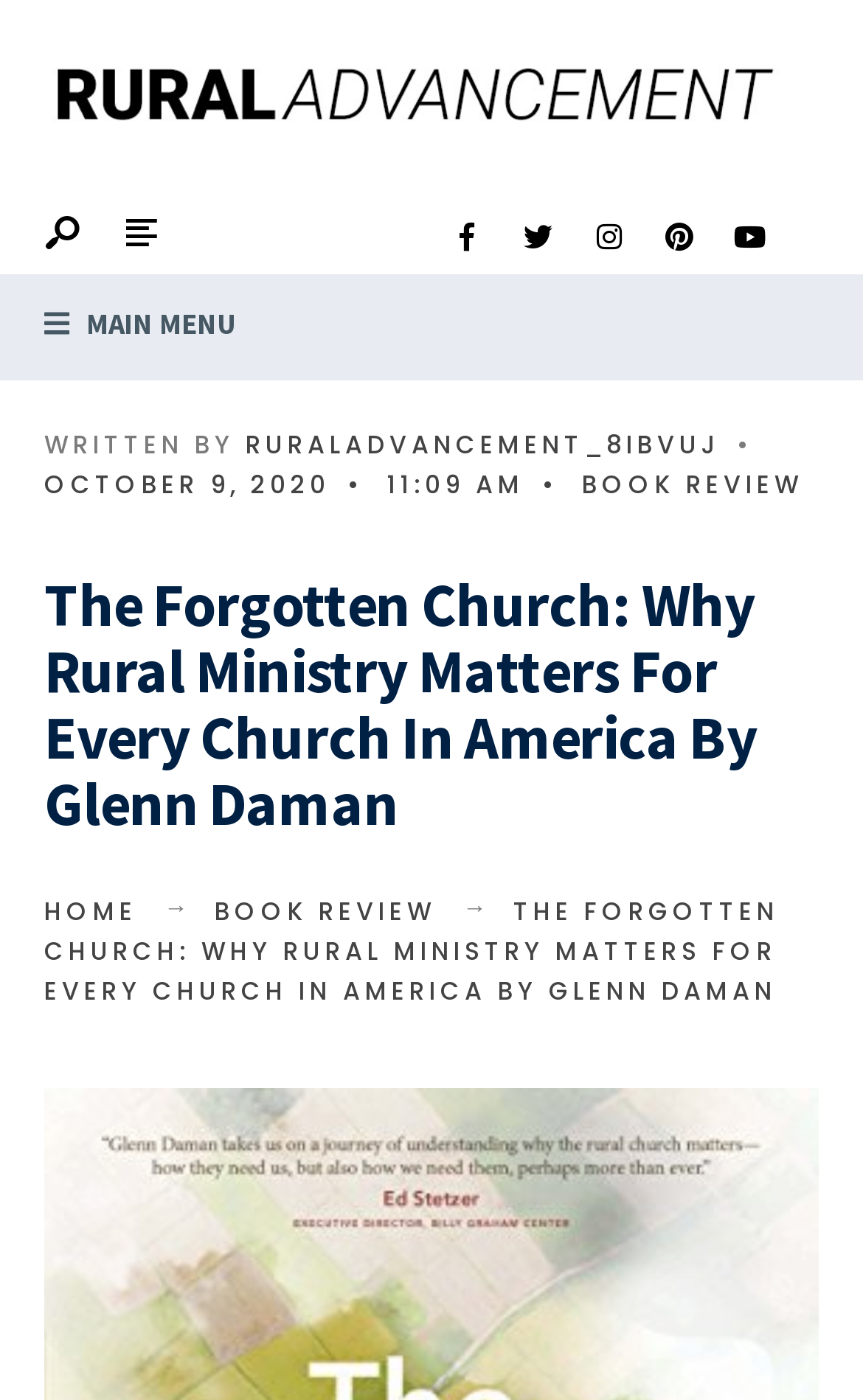What is the name of the website?
Please provide a comprehensive and detailed answer to the question.

The name of the website is mentioned in the link 'Rural Advancement' at the top of the page, and also in the image with the same name.